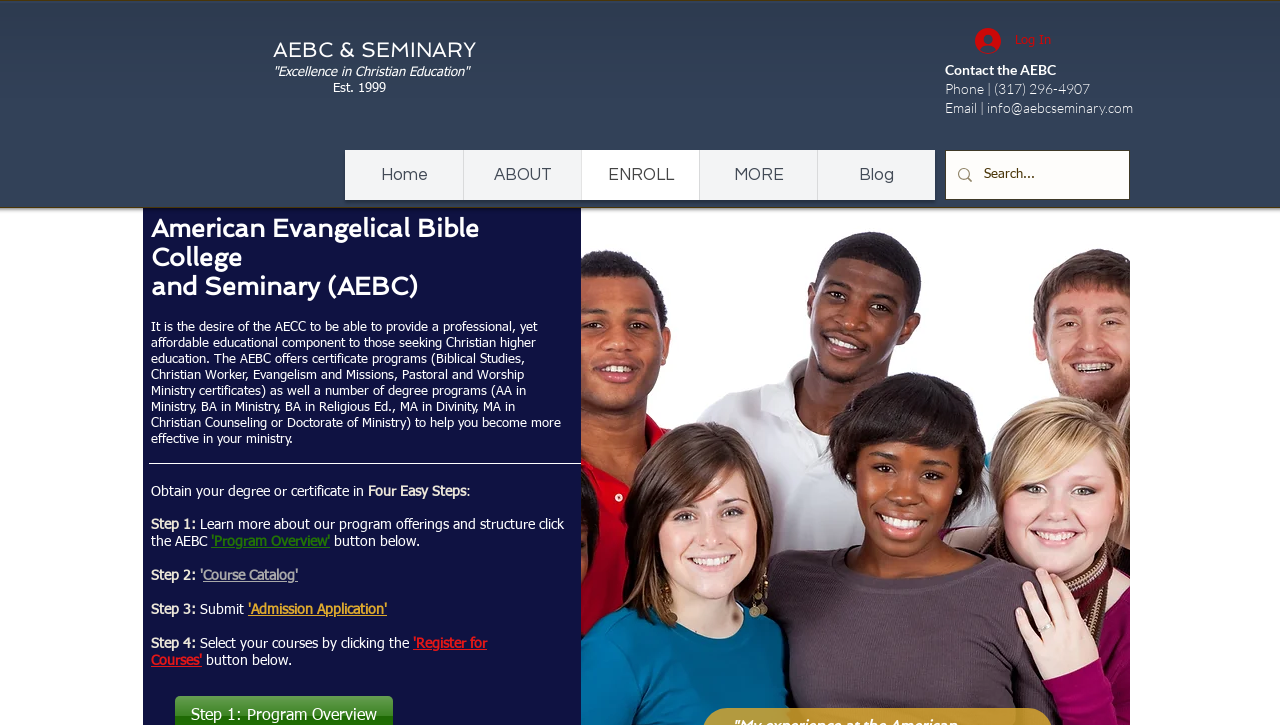Extract the heading text from the webpage.

AEBC & SEMINARY